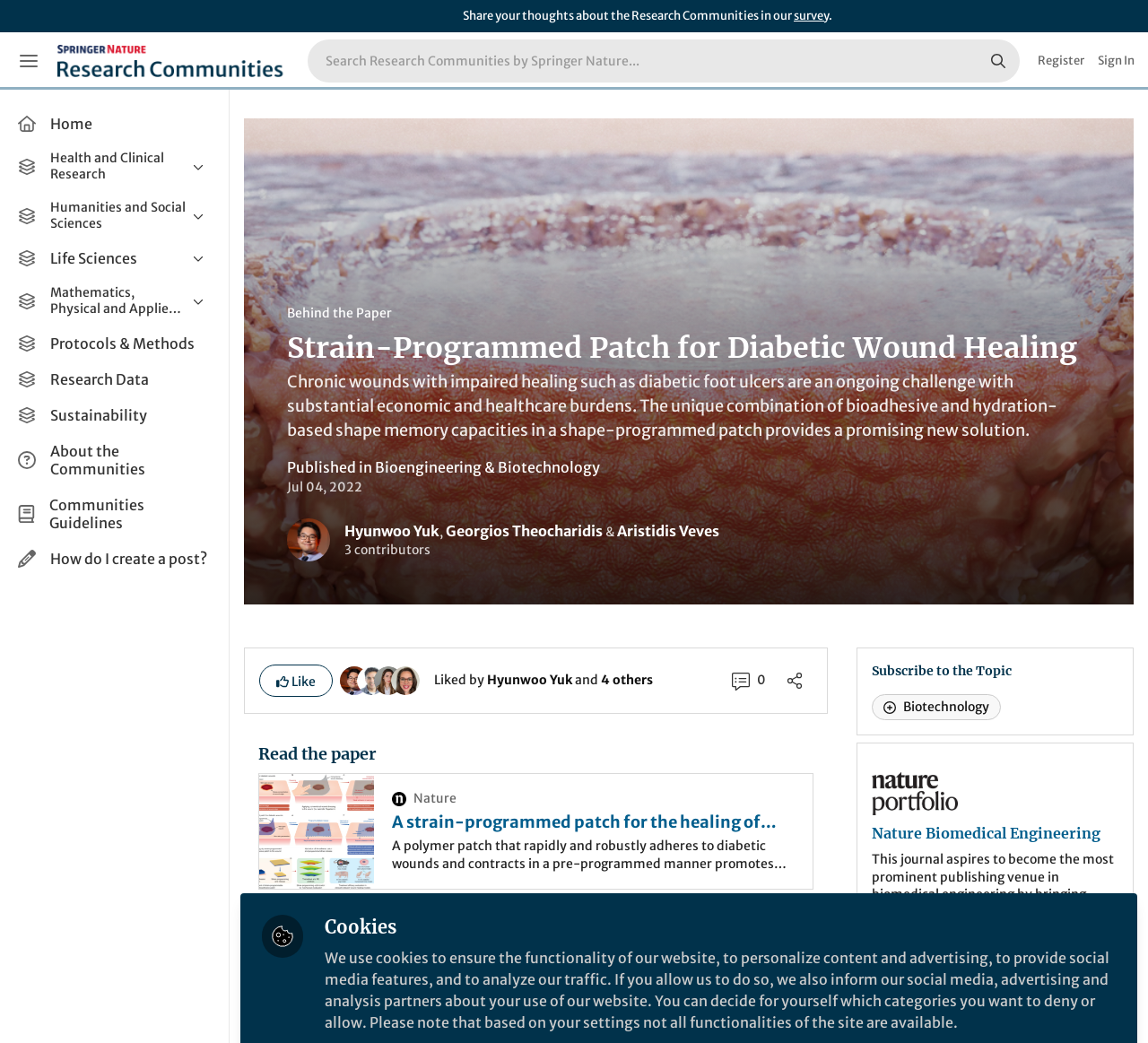How many search boxes are there on the webpage?
Provide a one-word or short-phrase answer based on the image.

1